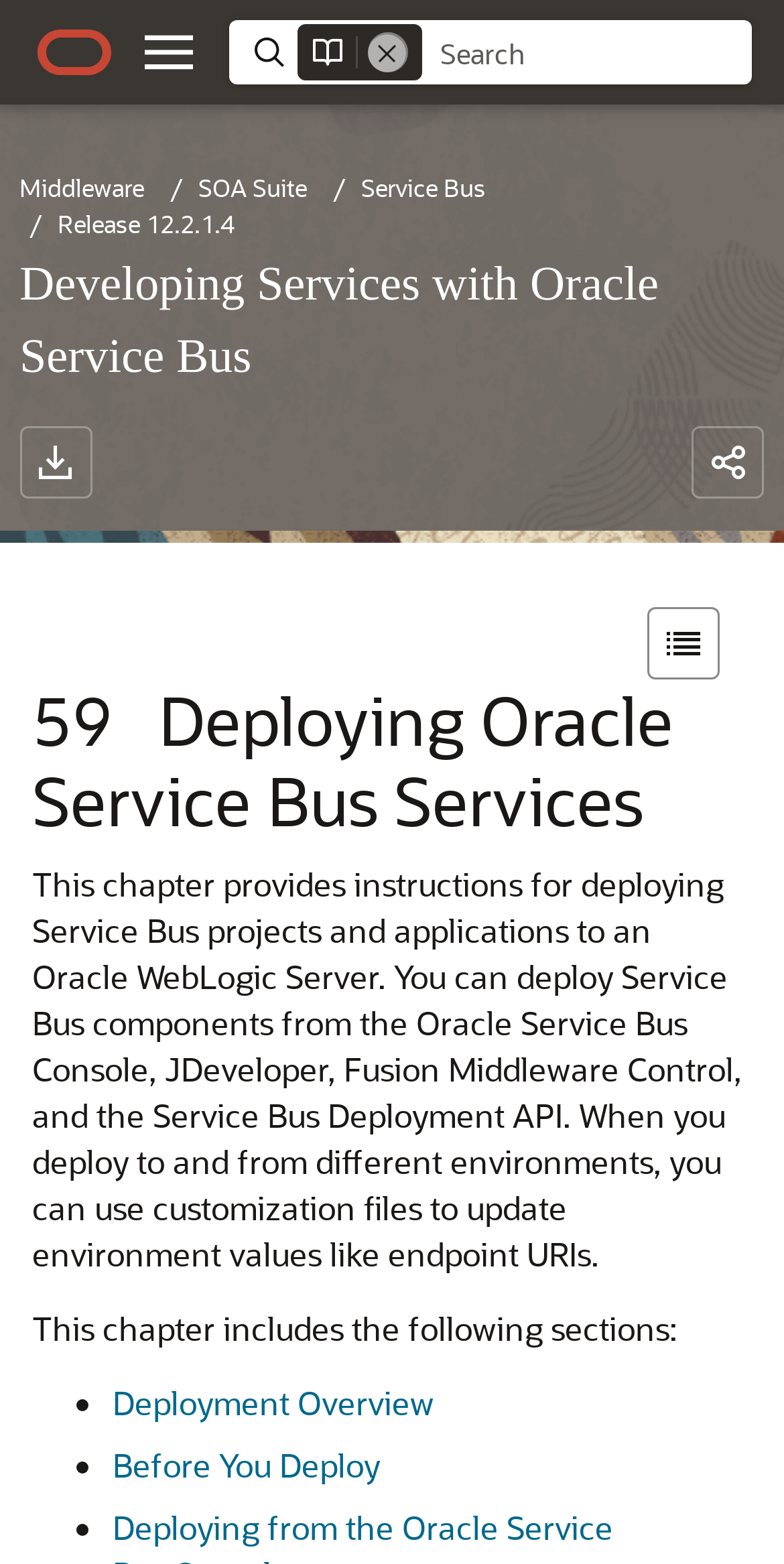Produce an elaborate caption capturing the essence of the webpage.

This webpage is about deploying Service Bus projects and applications to an Oracle WebLogic Server. At the top, there is a link to "Using the Oracle Service Bus Deployment APIs" on the left side, followed by a brief phrase " in" and then "Administering Oracle Service Bus" with a period at the end. 

Below these elements, there is a heading "59.4 Deploying Service Bus Applications or Projects in JDeveloper" that spans almost the entire width of the page. 

Under the heading, there are several paragraphs of text that provide instructions and information about deploying Service Bus applications or projects in JDeveloper. The first paragraph explains that the entire application and all projects are published to the WebLogic Server during the first deployment, and only the changed resources are published on subsequent deployments. 

The second paragraph warns that if there are any conflicts in Service Bus resources, the deployment will fail. A note is highlighted, recommending that Service Bus projects developed in Reference Configuration mode should be deployed to a server in a Reference Configuration domain. 

Further down, there is a mention of JDeveloper displaying a Mismatch notification in the Deploy Composite Wizard if the project is developed in Classic mode and the server is in a Reference Configuration domain, or vice versa. The user can click OK and deploy the Service Bus project. 

At the bottom right corner of the page, there is a button labeled "Open feedback".